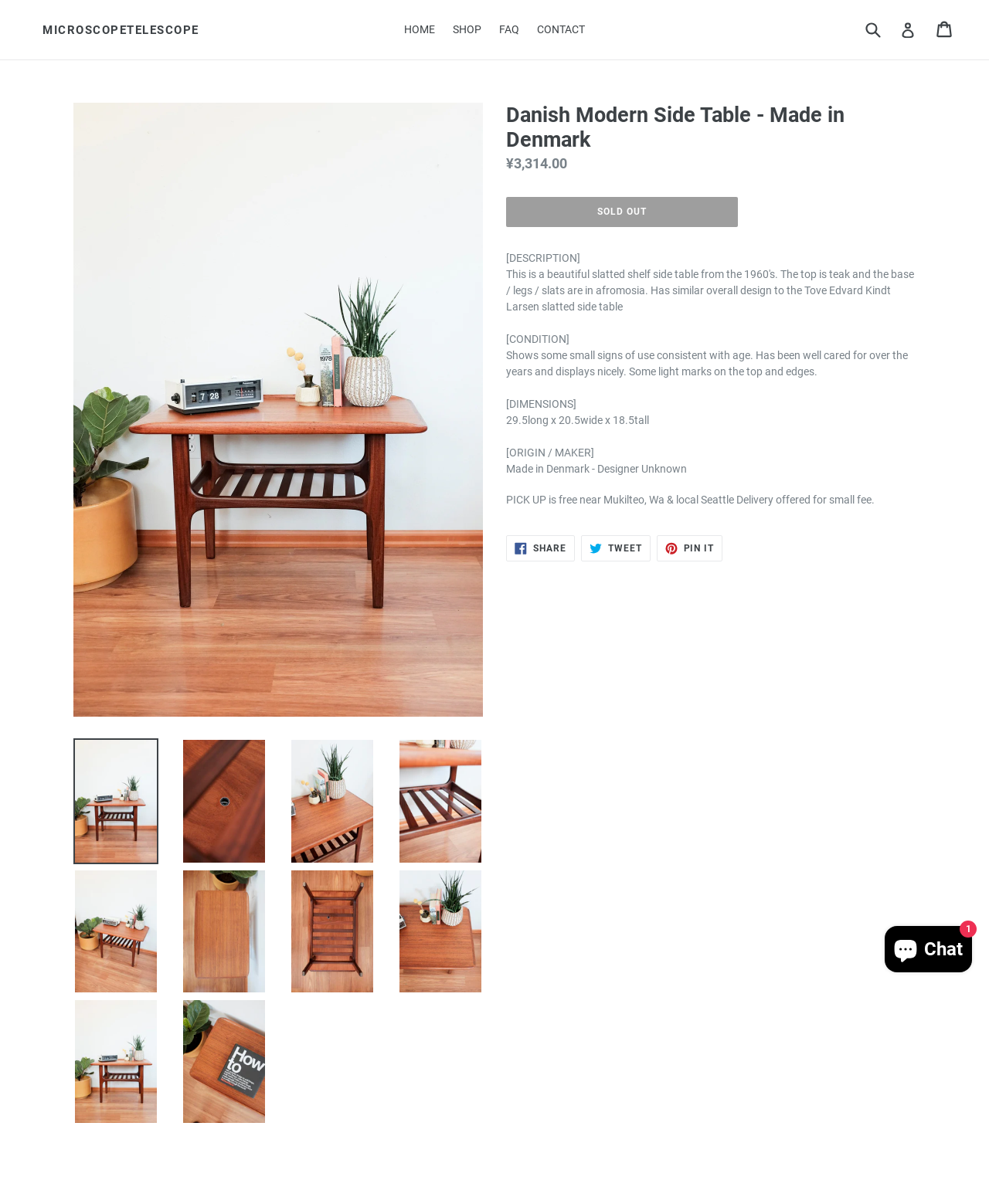Locate the bounding box coordinates of the region to be clicked to comply with the following instruction: "Search for products". The coordinates must be four float numbers between 0 and 1, in the form [left, top, right, bottom].

[0.871, 0.012, 0.895, 0.037]